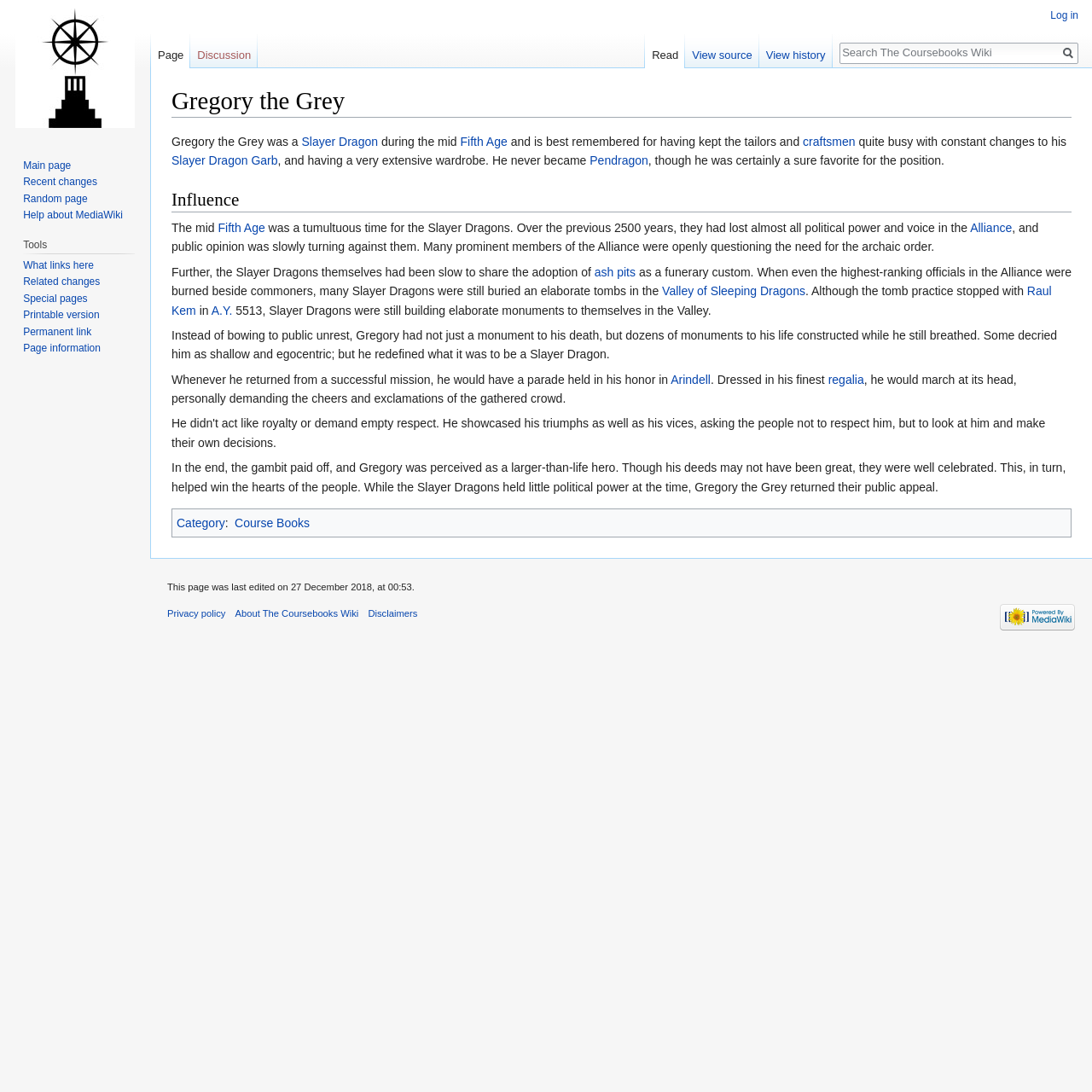Answer this question in one word or a short phrase: What is the name of the valley where Slayer Dragons were buried?

Valley of Sleeping Dragons